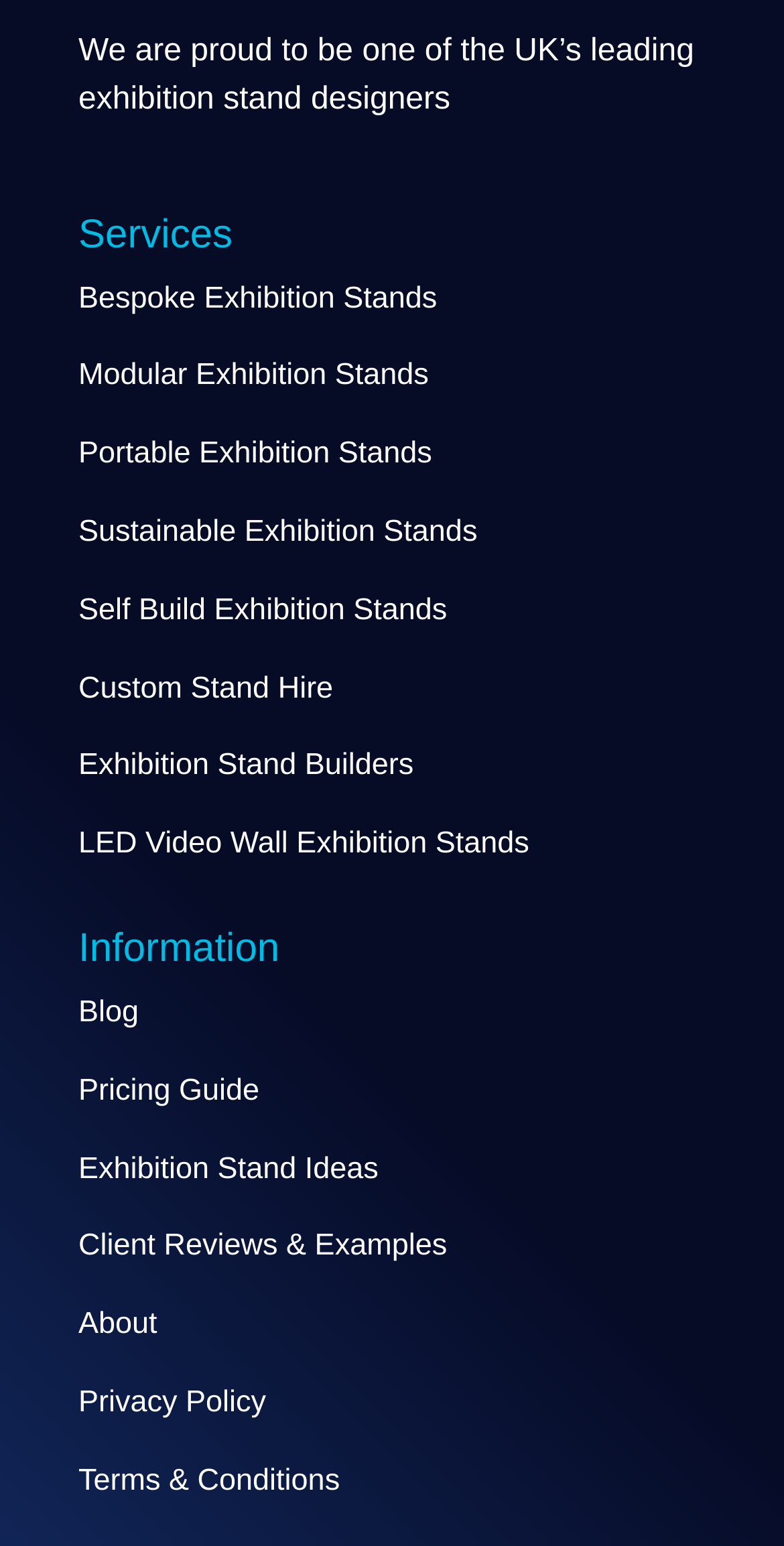Specify the bounding box coordinates of the area to click in order to follow the given instruction: "Read the blog."

[0.1, 0.644, 0.177, 0.666]